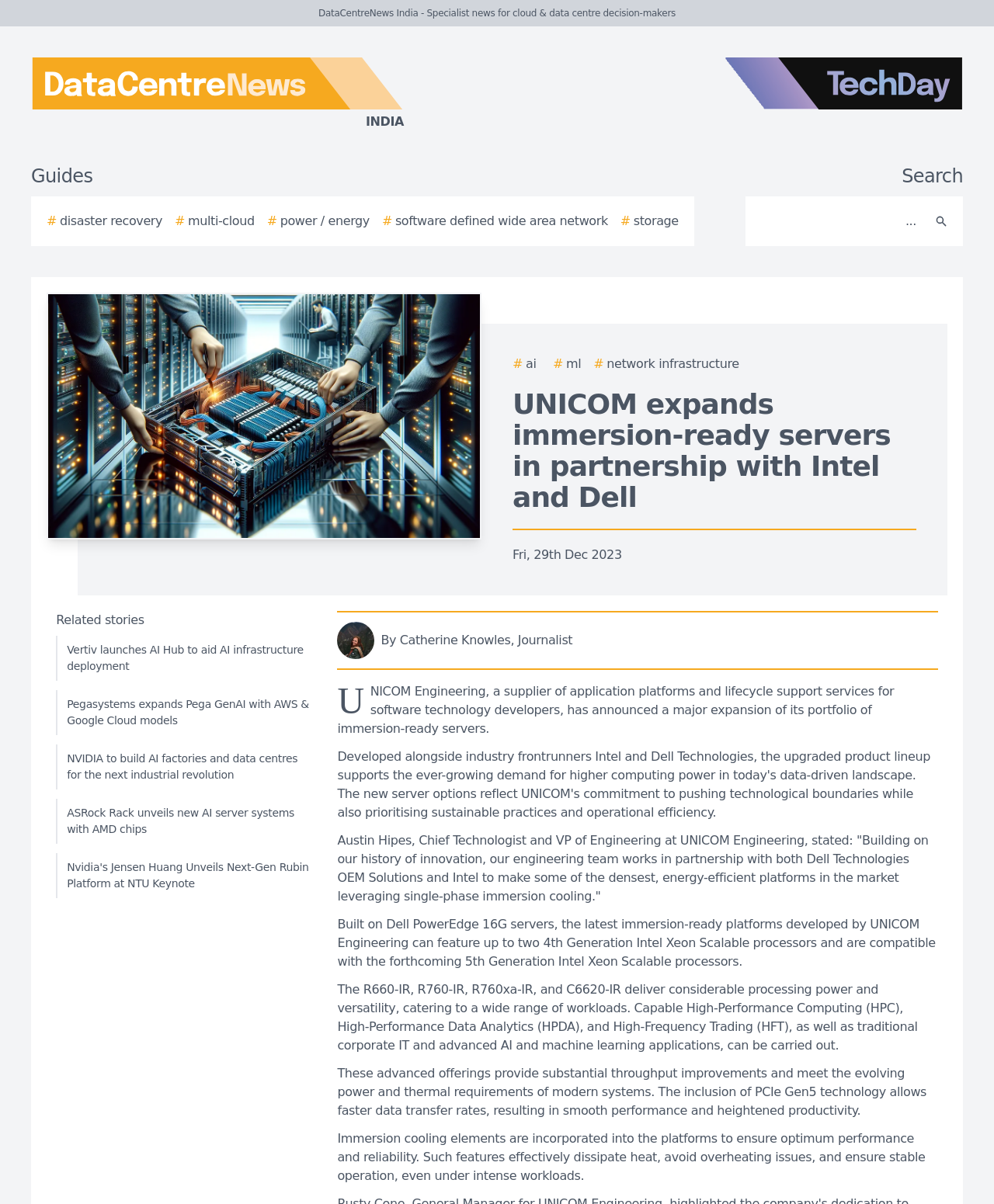Construct a comprehensive description capturing every detail on the webpage.

The webpage appears to be a news article from DataCentreNews India, with a focus on UNICOM Engineering's expansion of its immersion-ready servers in partnership with Intel and Dell. 

At the top of the page, there is a logo of DataCentreNews India on the left and a logo of TechDay on the right. Below the logos, there are navigation links to guides and search functionality. The search bar is located at the top right corner of the page.

The main content of the page is an article with a heading that matches the meta description. The article is dated "Fri, 29th Dec 2023" and has an author image and name, Catherine Knowles, Journalist. 

The article consists of several paragraphs of text, describing UNICOM Engineering's new immersion-ready servers, their features, and capabilities. There are no images within the article, but there is an image of the author.

Below the article, there is a section titled "Related stories" with five links to other news articles, each with a brief title. These links are arranged vertically, one below the other, on the left side of the page.